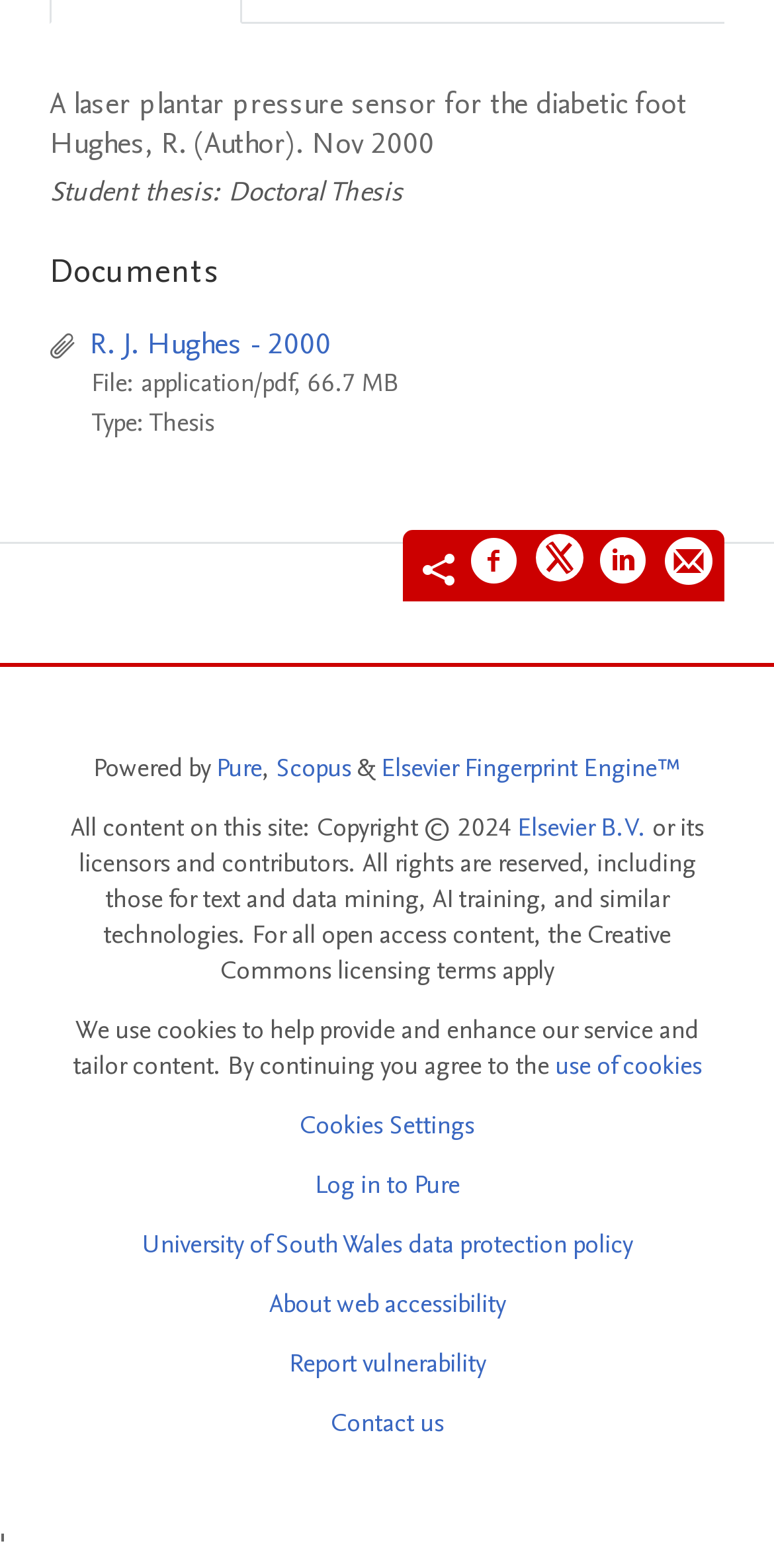Give a concise answer of one word or phrase to the question: 
What is the size of the file?

66.7 MB